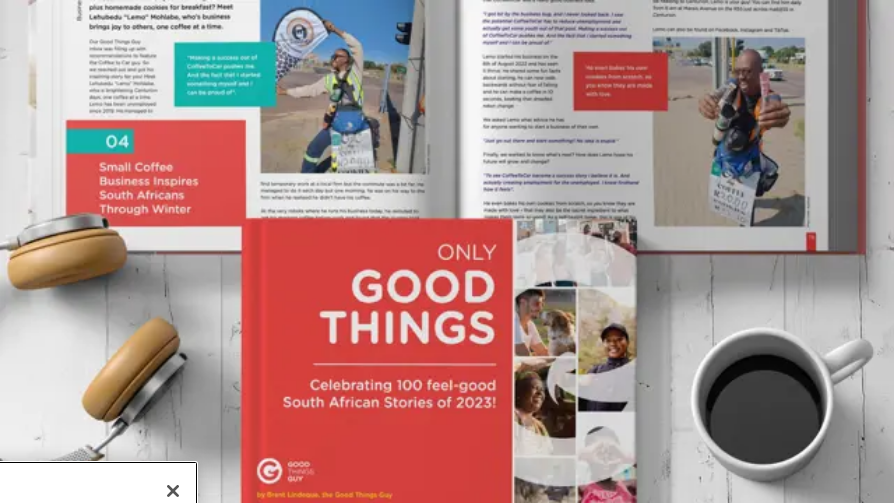Provide a thorough and detailed caption for the image.

The image showcases a visually appealing layout of the book titled "Only Good Things," authored by Brent Lindeque. The cover, prominently displayed at the bottom, highlights the book's theme of celebrating 100 feel-good South African stories for 2023. It features bold, vibrant text against a red background, fostering an upbeat and positive vibe. Surrounding the book are pages opened to delightful narratives and inspiring visuals from the contents, including a section about a small coffee business that uplifts the community during winter. In the foreground, a stylish coffee cup sits on a wooden table, emphasizing the cozy atmosphere of reading. The overall design blends elements of warmth and positivity, inviting readers to explore stories that inspire joy and good news.